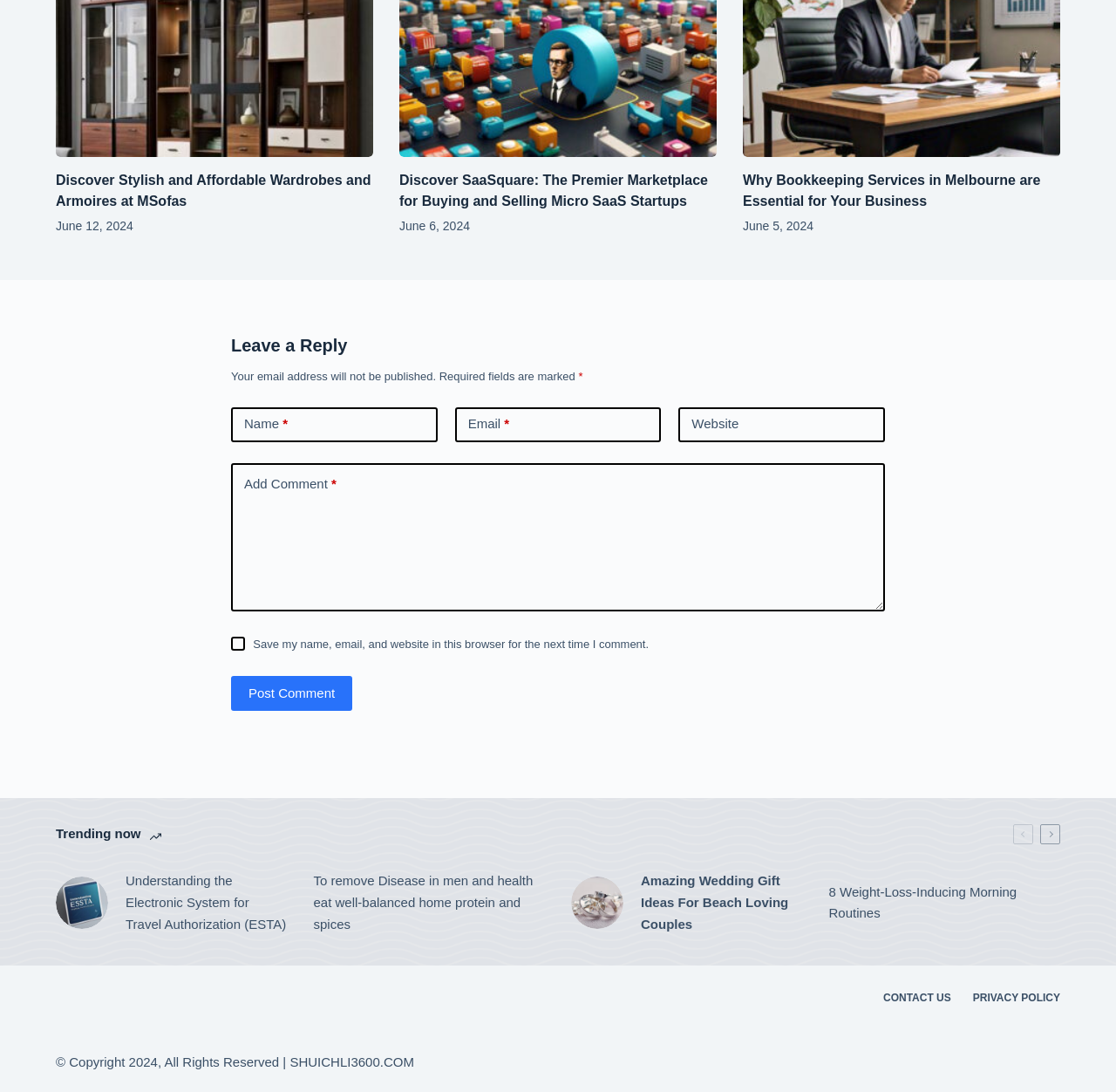Please identify the bounding box coordinates of the element that needs to be clicked to perform the following instruction: "Click on the 'Post Comment' button".

[0.207, 0.619, 0.316, 0.651]